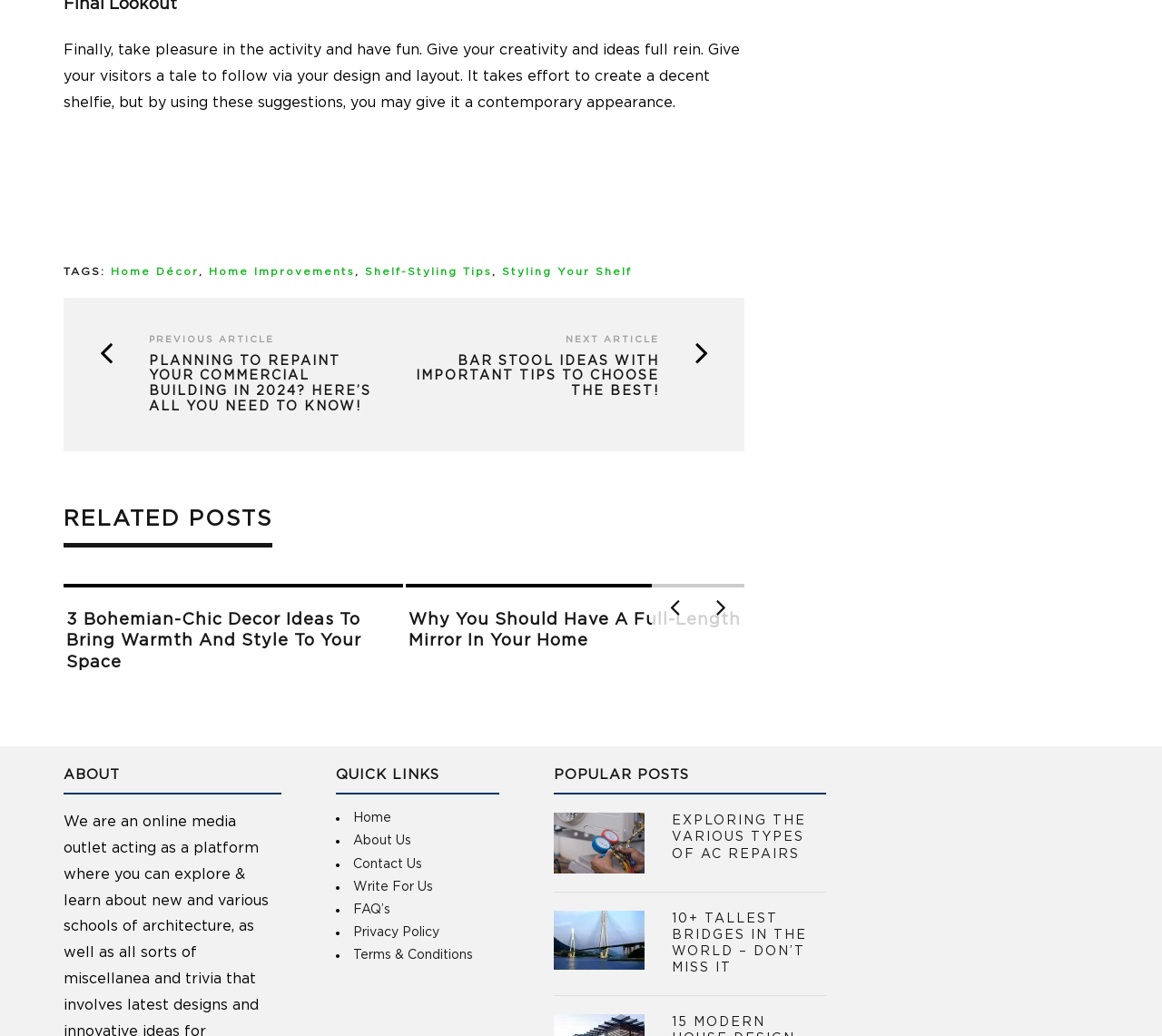What is the topic of the article?
Respond with a short answer, either a single word or a phrase, based on the image.

Shelf-Styling Tips